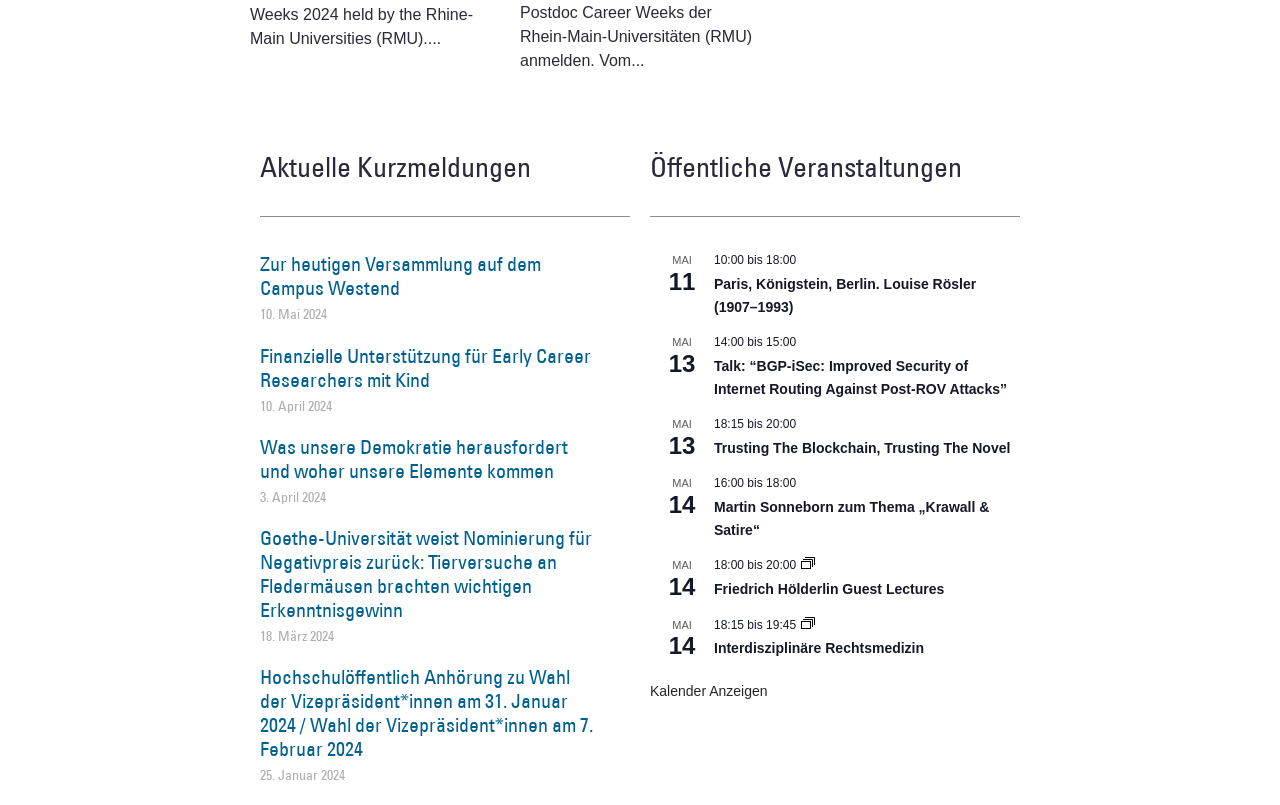Determine the bounding box coordinates of the clickable region to carry out the instruction: "Check the schedule for the public event on May 11th".

[0.558, 0.315, 0.622, 0.332]